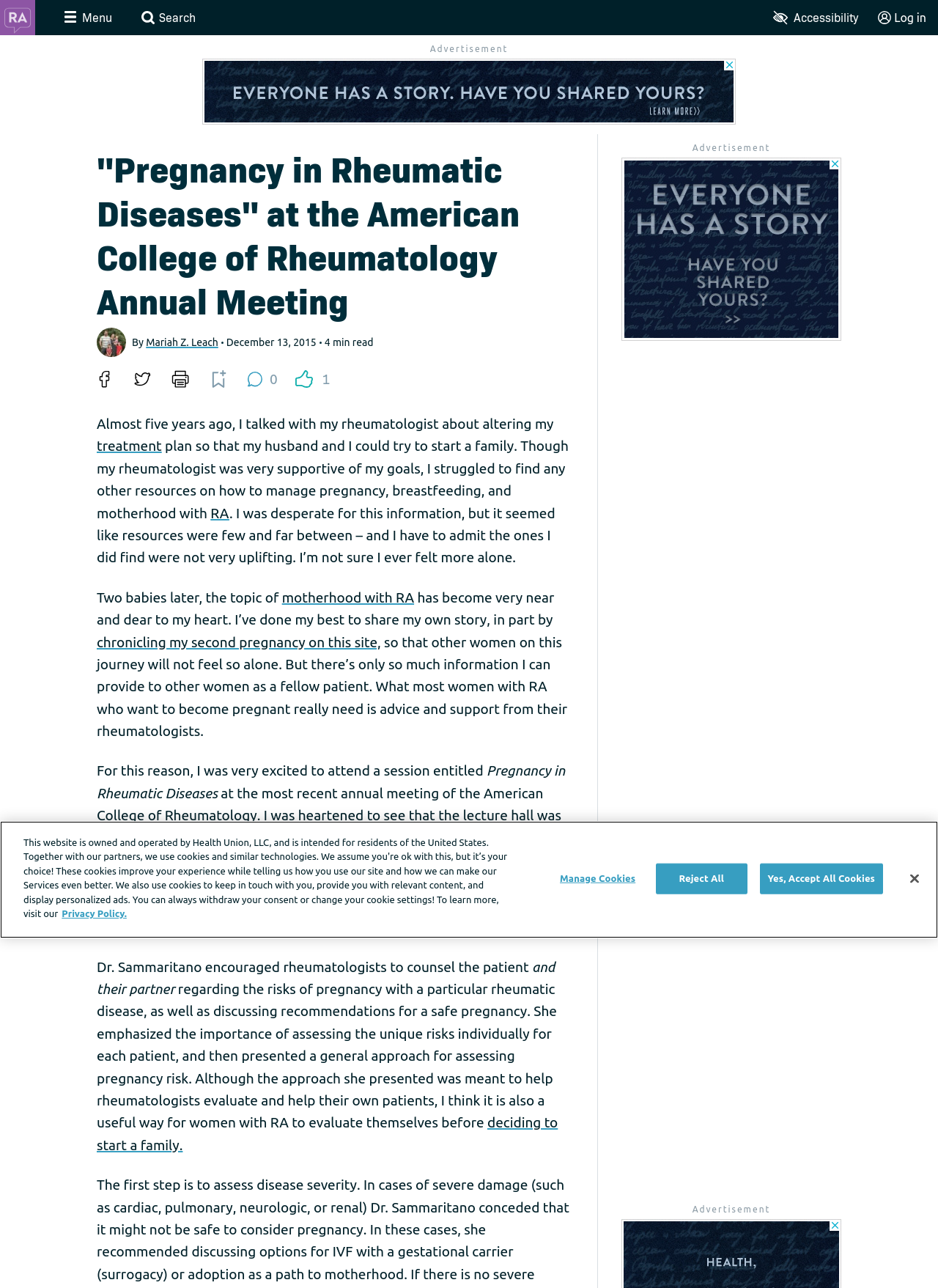Using the details in the image, give a detailed response to the question below:
How many years ago did the author talk to her rheumatologist?

The author mentions that she talked to her rheumatologist 'almost five years ago' about altering her treatment plan to start a family. This information can be found in the article content.